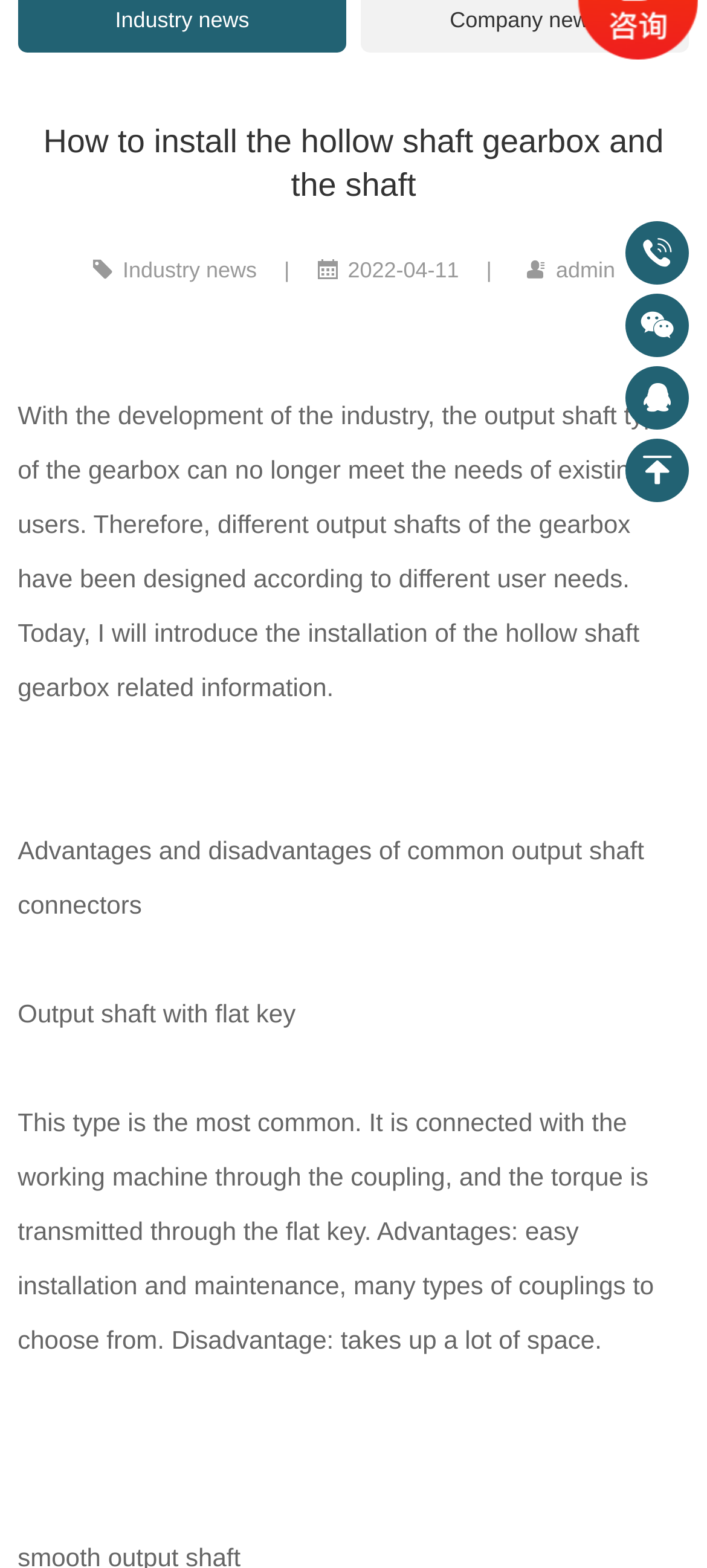Bounding box coordinates should be provided in the format (top-left x, top-left y, bottom-right x, bottom-right y) with all values between 0 and 1. Identify the bounding box for this UI element: WeChat

[0.885, 0.187, 0.974, 0.228]